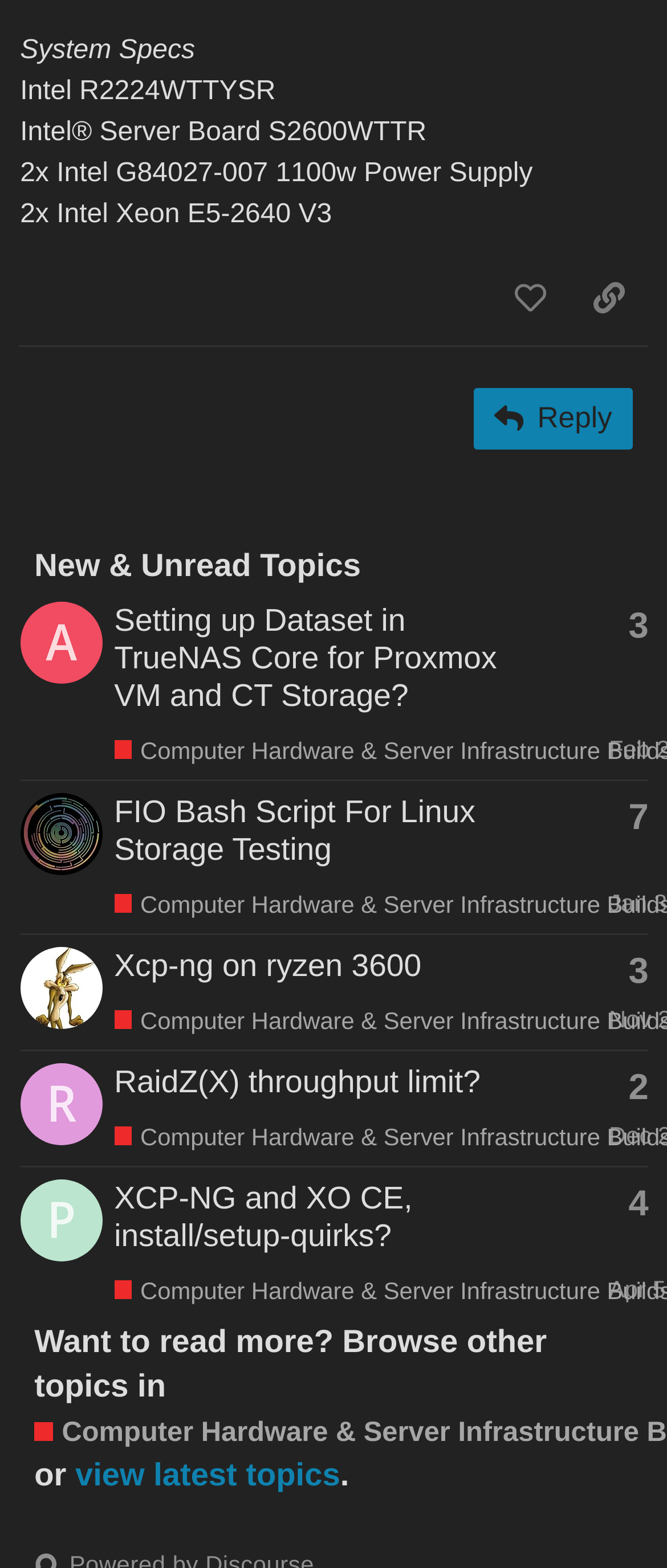Can you specify the bounding box coordinates of the area that needs to be clicked to fulfill the following instruction: "Reply to this post"?

[0.711, 0.248, 0.949, 0.287]